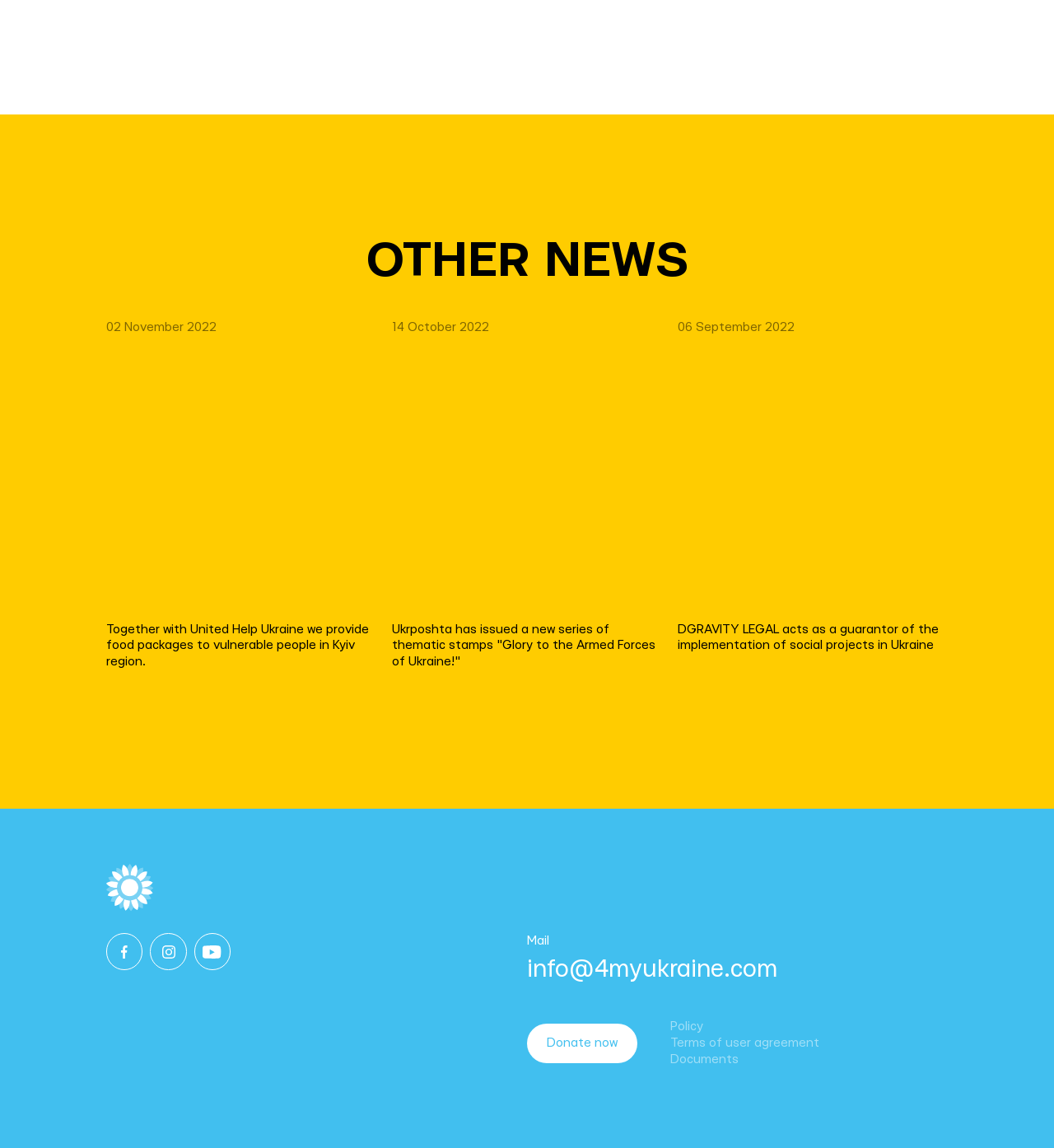What is the email address for contact?
Refer to the image and give a detailed answer to the query.

I found a link element with the text 'info@4myukraine.com' which appears to be an email address for contact.